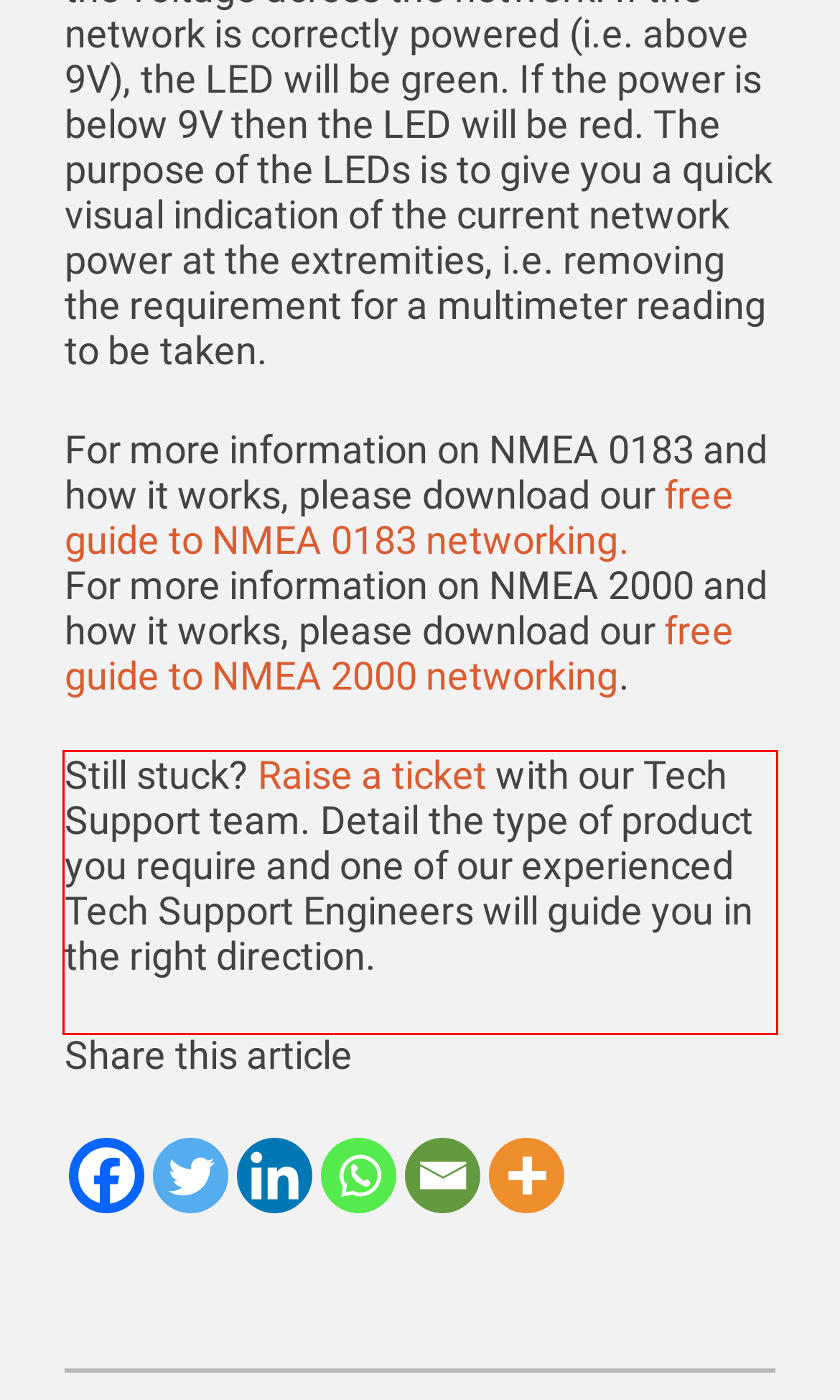Please take the screenshot of the webpage, find the red bounding box, and generate the text content that is within this red bounding box.

Still stuck? Raise a ticket with our Tech Support team. Detail the type of product you require and one of our experienced Tech Support Engineers will guide you in the right direction.